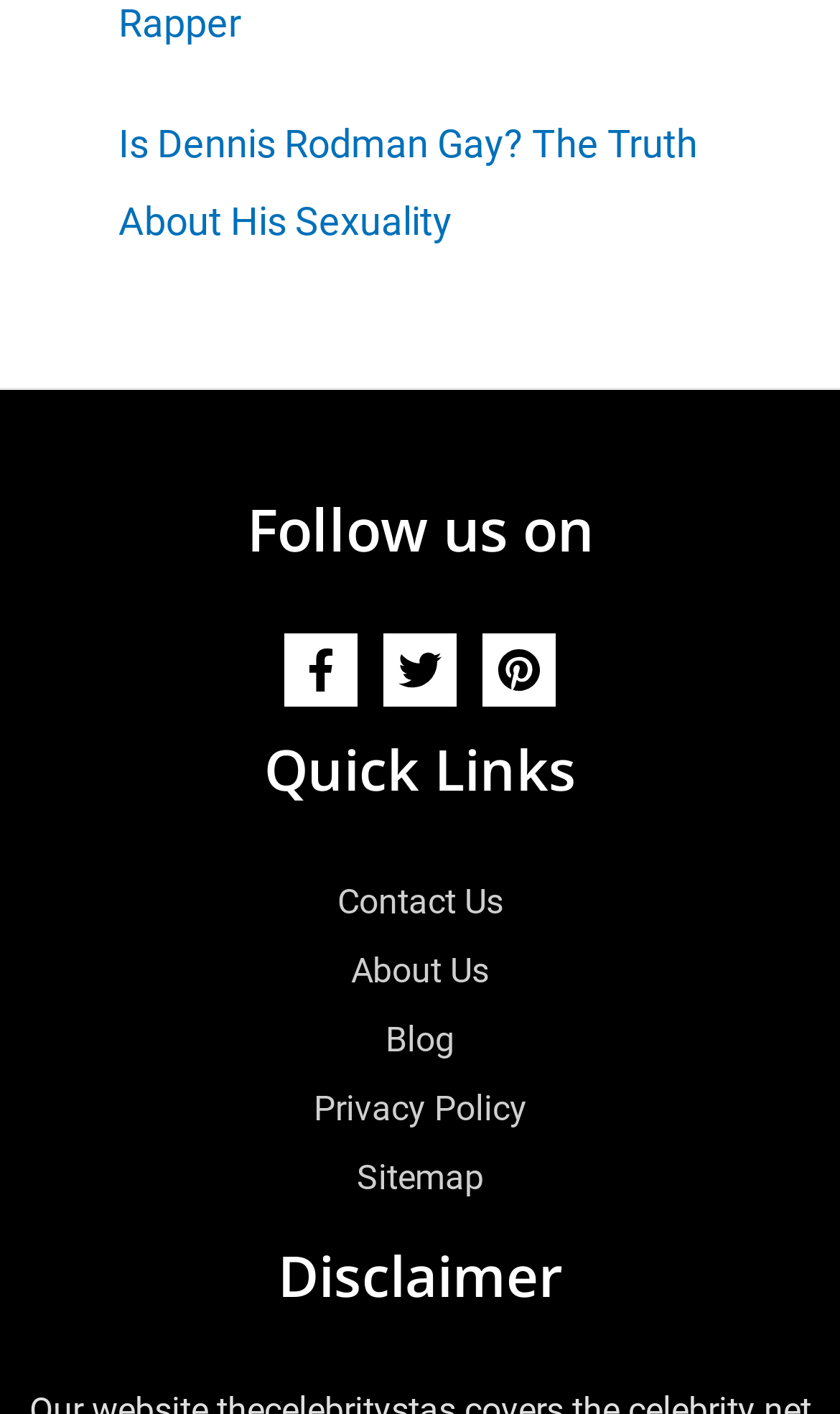Given the description of a UI element: "aria-label="Twitter"", identify the bounding box coordinates of the matching element in the webpage screenshot.

[0.456, 0.448, 0.544, 0.5]